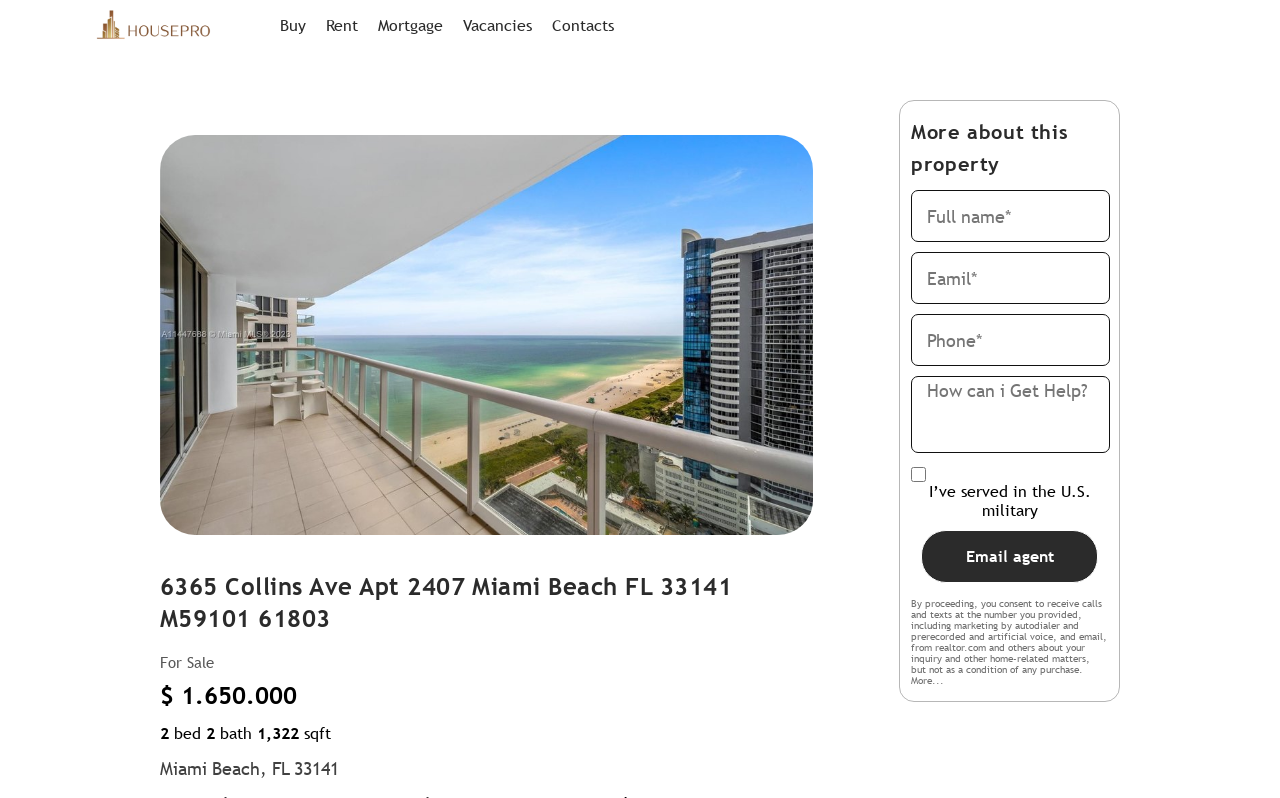Can you specify the bounding box coordinates of the area that needs to be clicked to fulfill the following instruction: "Enter full name"?

[0.712, 0.238, 0.867, 0.303]